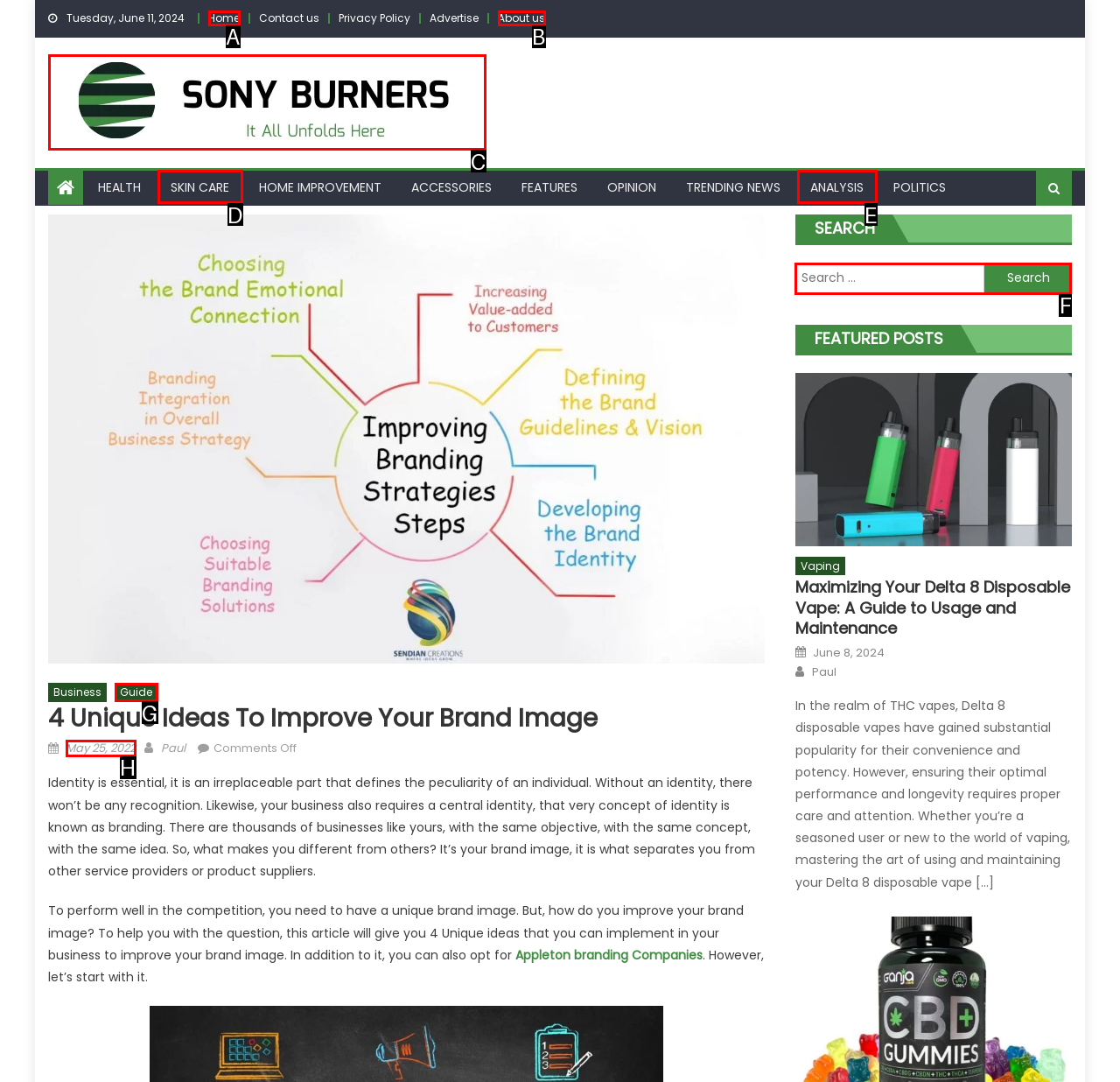Indicate which lettered UI element to click to fulfill the following task: Search for something
Provide the letter of the correct option.

F